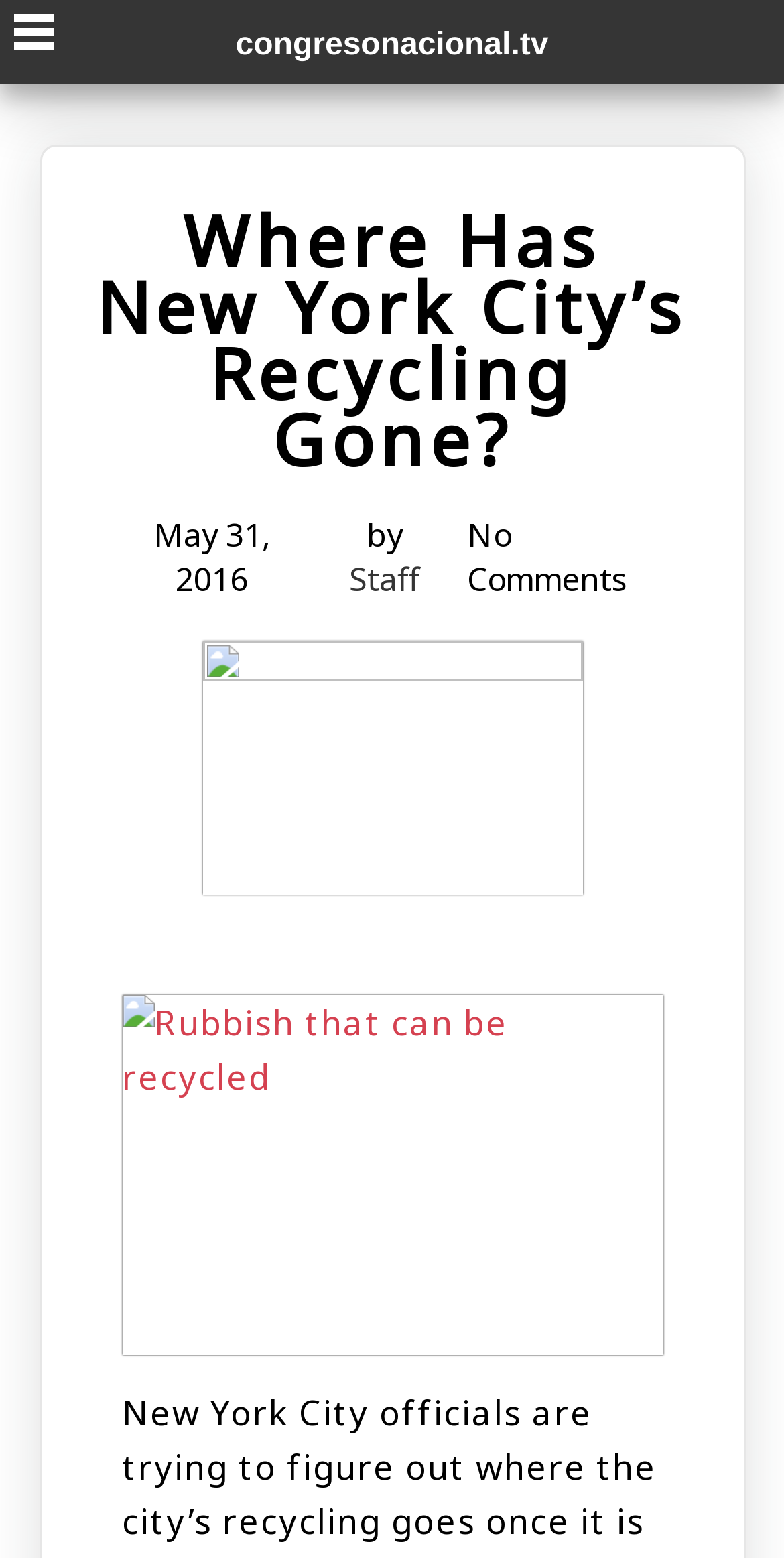What is the topic of the image?
Kindly offer a detailed explanation using the data available in the image.

I found the topic of the image by looking at the image element with the content 'Rubbish that can be recycled' which is located below the main article content.